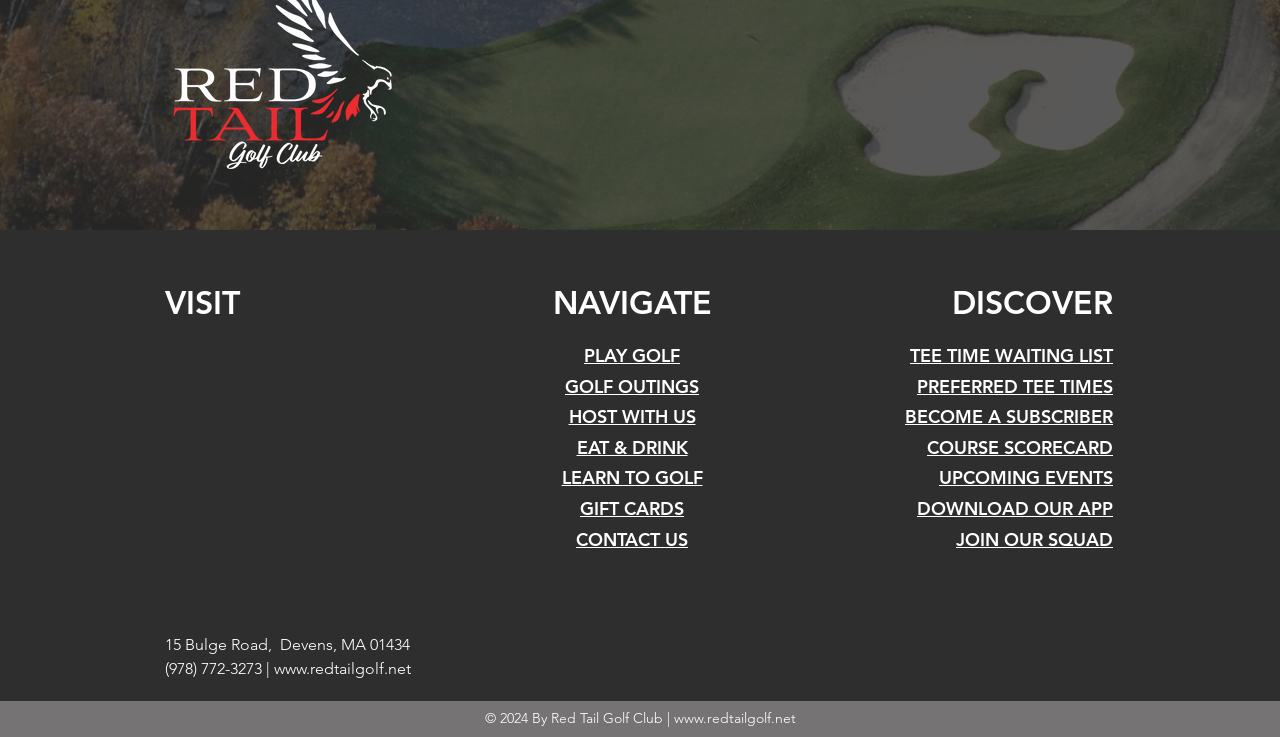Determine the bounding box coordinates of the UI element described below. Use the format (top-left x, top-left y, bottom-right x, bottom-right y) with floating point numbers between 0 and 1: COURSE SCORECARD

[0.724, 0.591, 0.87, 0.622]